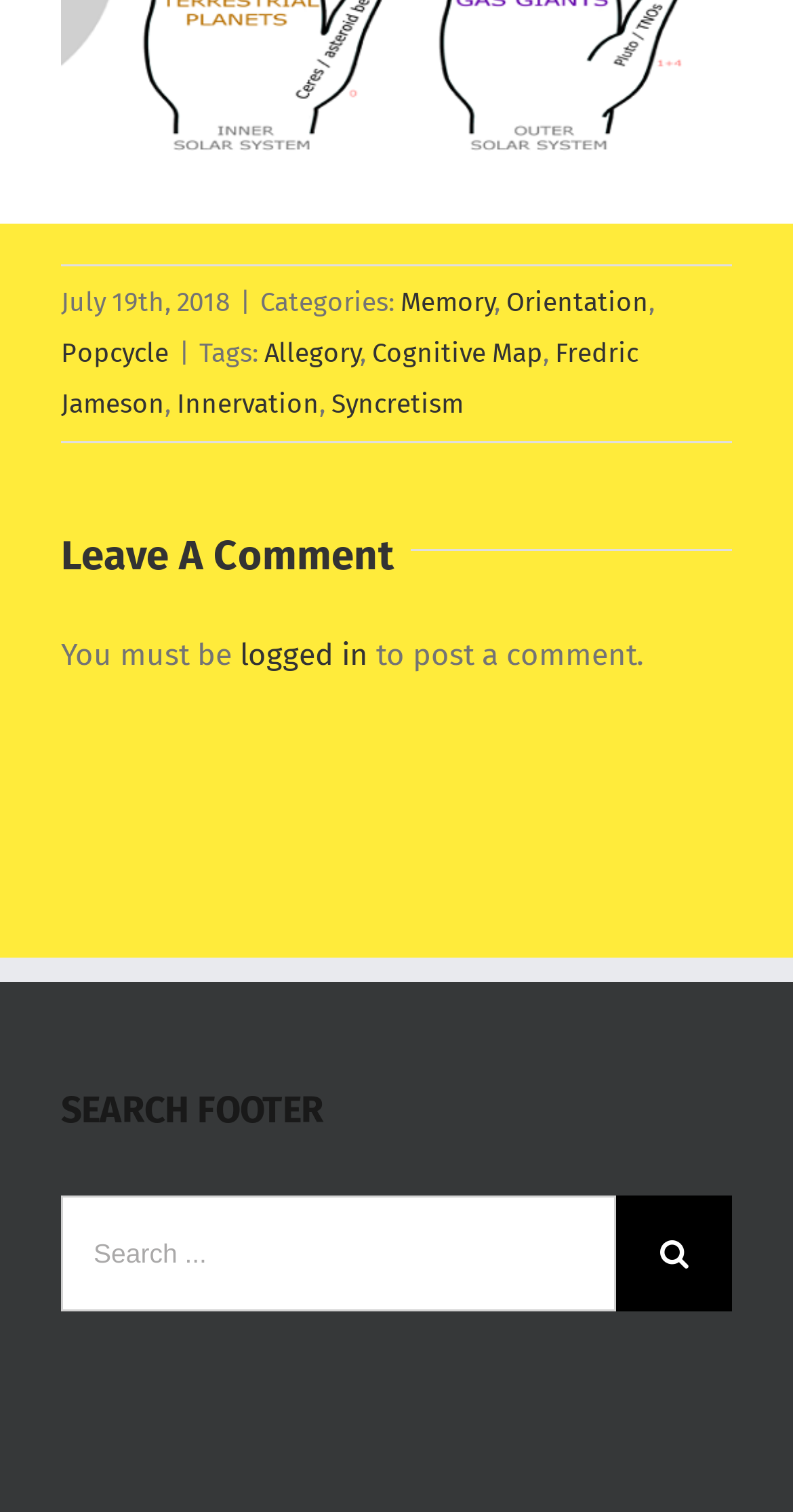Answer the question in one word or a short phrase:
How many links are there under the 'Tags:' section?

4